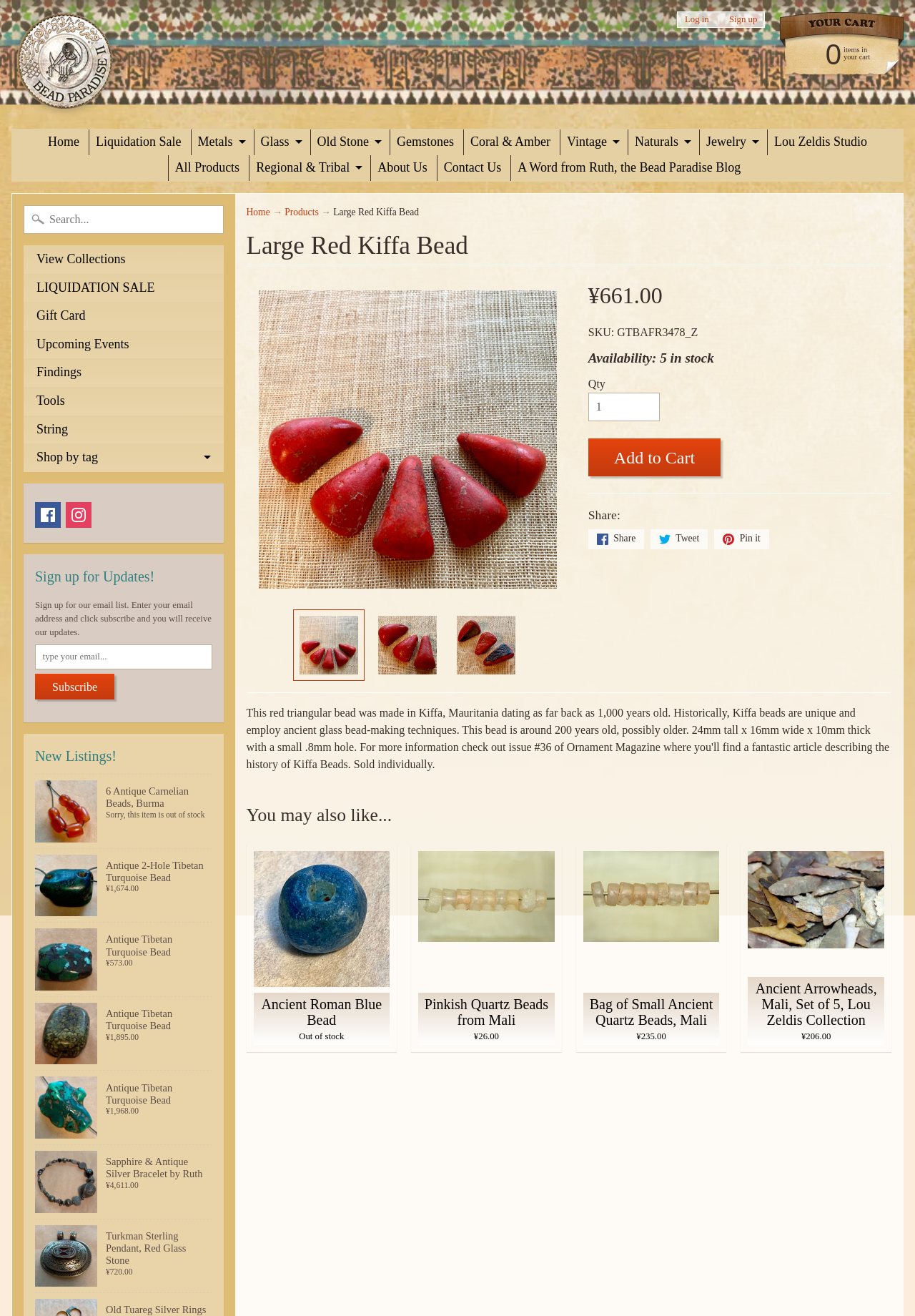Can you pinpoint the bounding box coordinates for the clickable element required for this instruction: "Add to cart"? The coordinates should be four float numbers between 0 and 1, i.e., [left, top, right, bottom].

[0.643, 0.333, 0.788, 0.362]